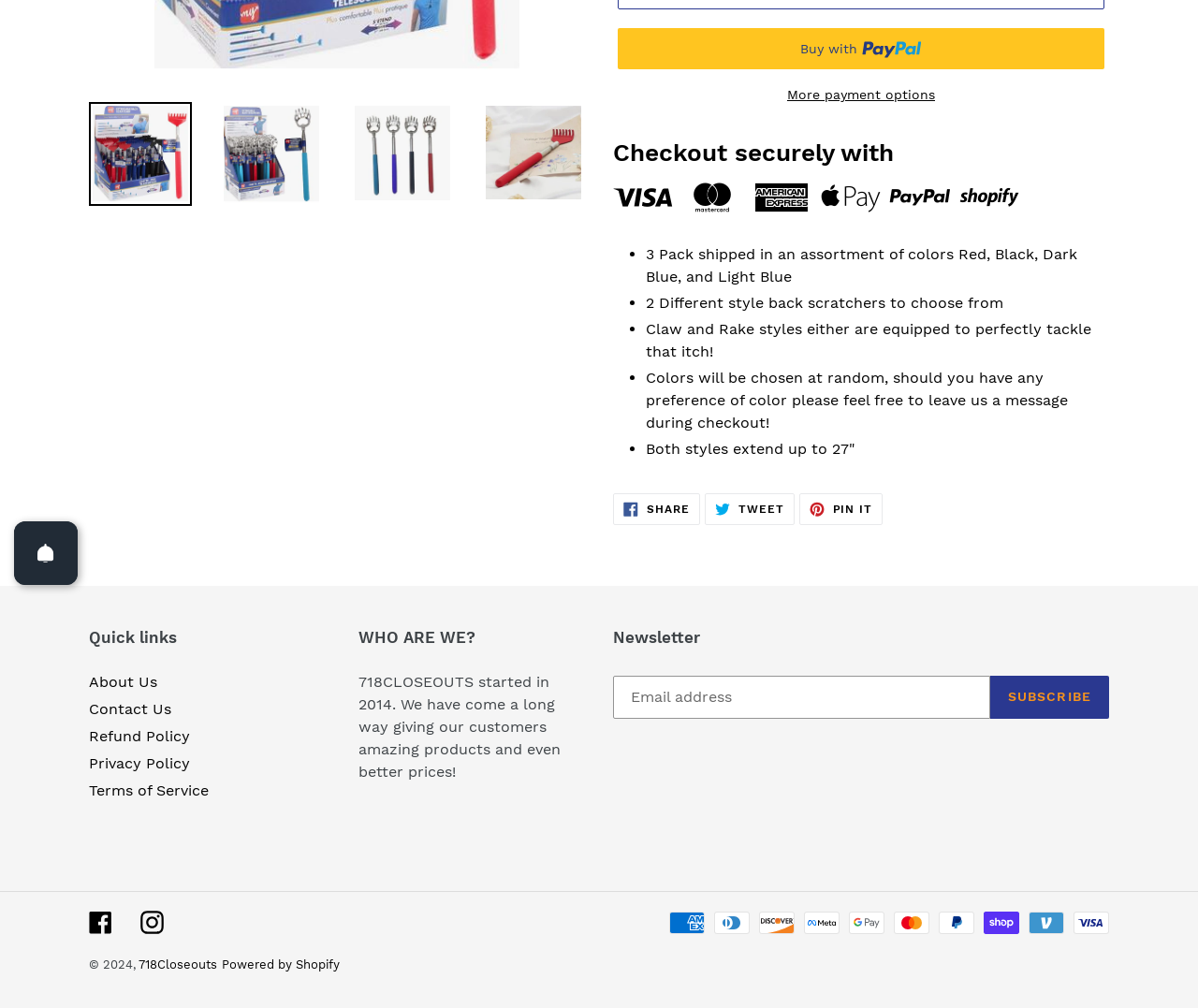Predict the bounding box for the UI component with the following description: "Tweet Tweet on Twitter".

[0.588, 0.49, 0.663, 0.521]